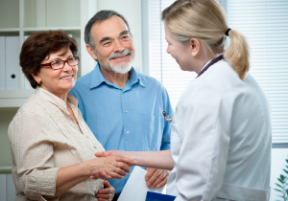Please give a concise answer to this question using a single word or phrase: 
How many people are in the medical office?

three